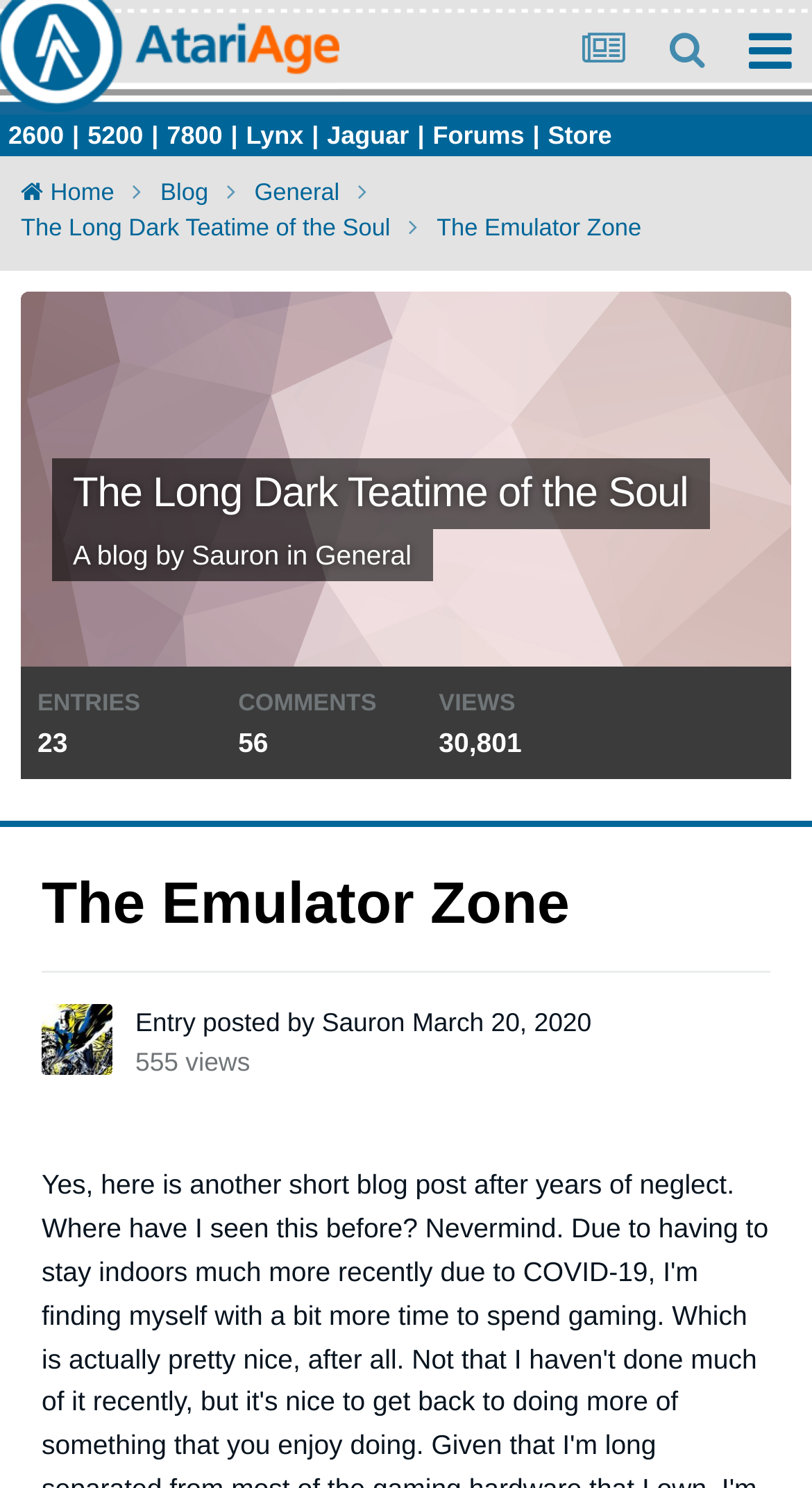Identify and provide the bounding box coordinates of the UI element described: "parent_node: Email * name="email"". The coordinates should be formatted as [left, top, right, bottom], with each number being a float between 0 and 1.

None